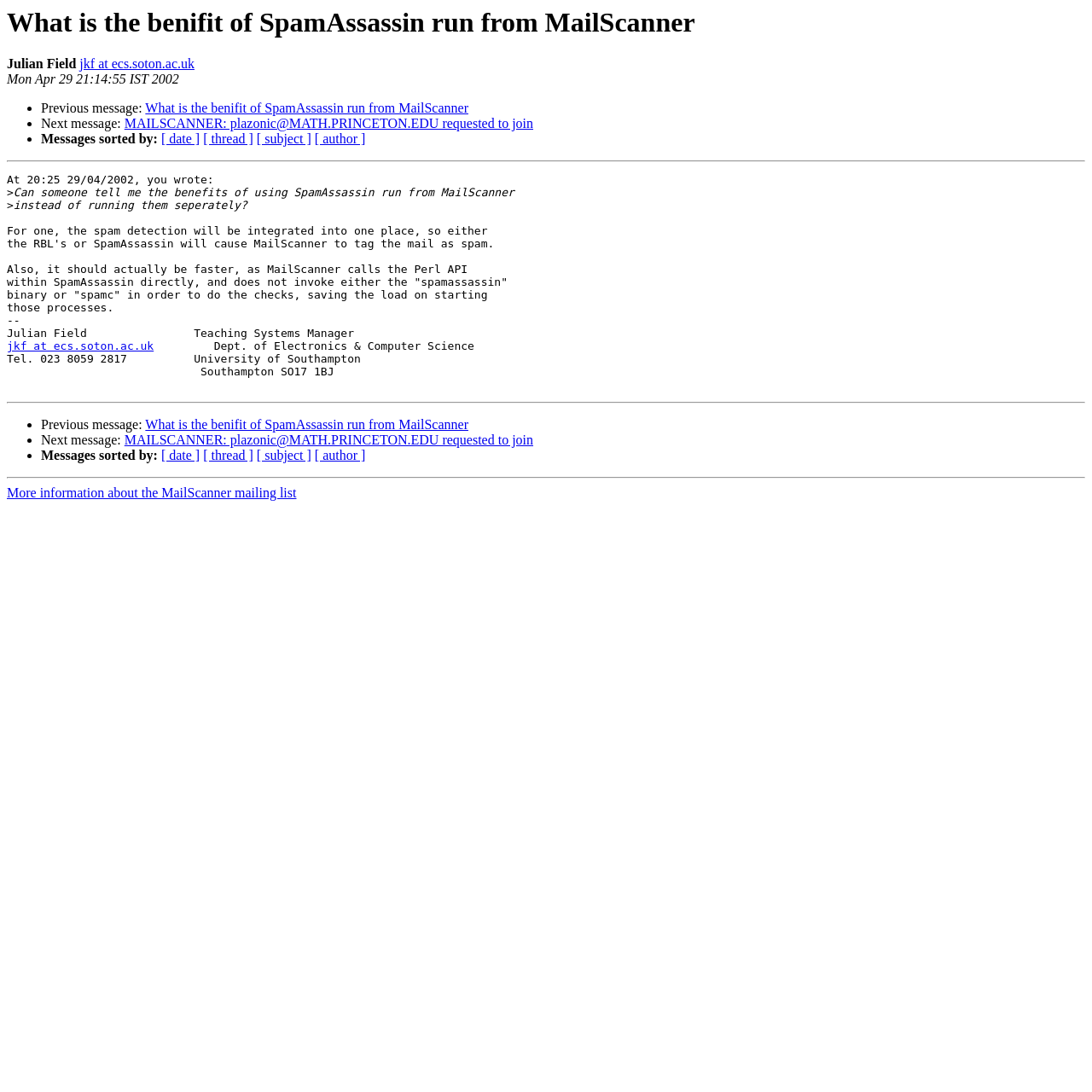Please find and report the bounding box coordinates of the element to click in order to perform the following action: "Sort messages by date". The coordinates should be expressed as four float numbers between 0 and 1, in the format [left, top, right, bottom].

[0.148, 0.41, 0.183, 0.424]